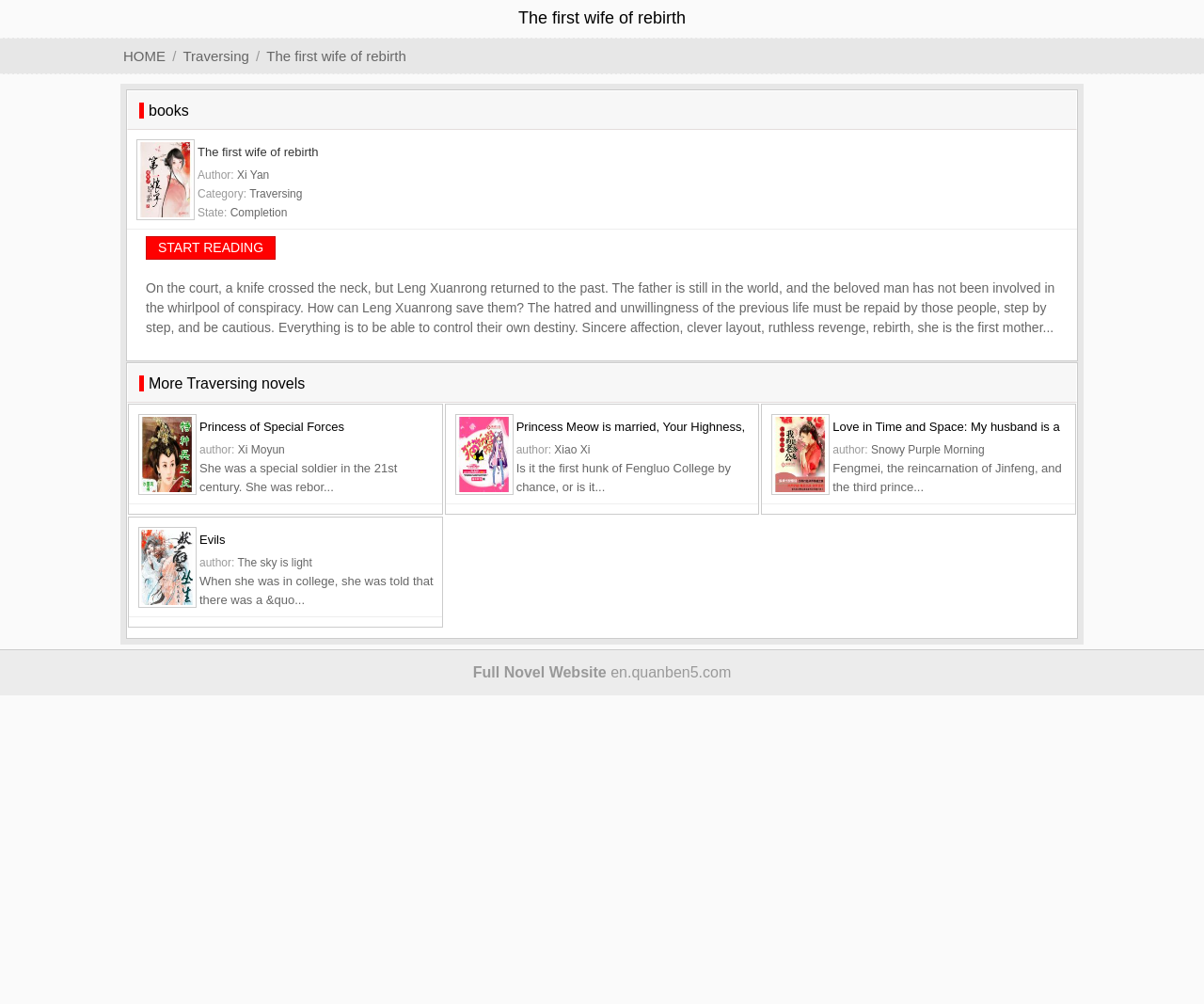Using the information in the image, give a detailed answer to the following question: How many novels are listed below the main novel?

The number of novels listed below the main novel is obtained by counting the number of image elements with novel titles, which are 'Princess of Special Forces', 'Princess Meow is married, Your Highness, please bow down', 'Love in Time and Space: My husband is a dragon', and 'Evils'.